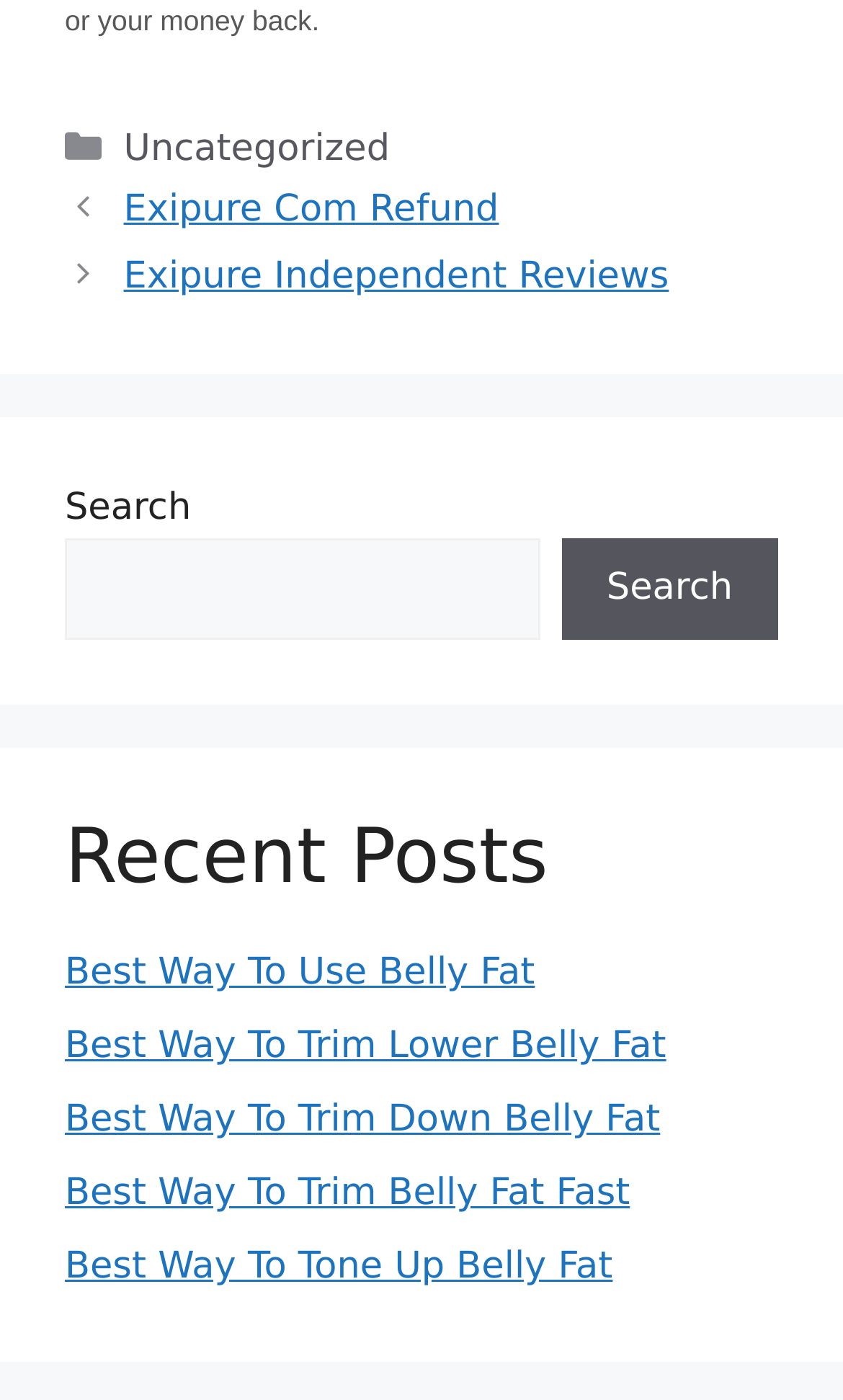Identify the bounding box coordinates of the specific part of the webpage to click to complete this instruction: "Read about conquering sobriety".

None